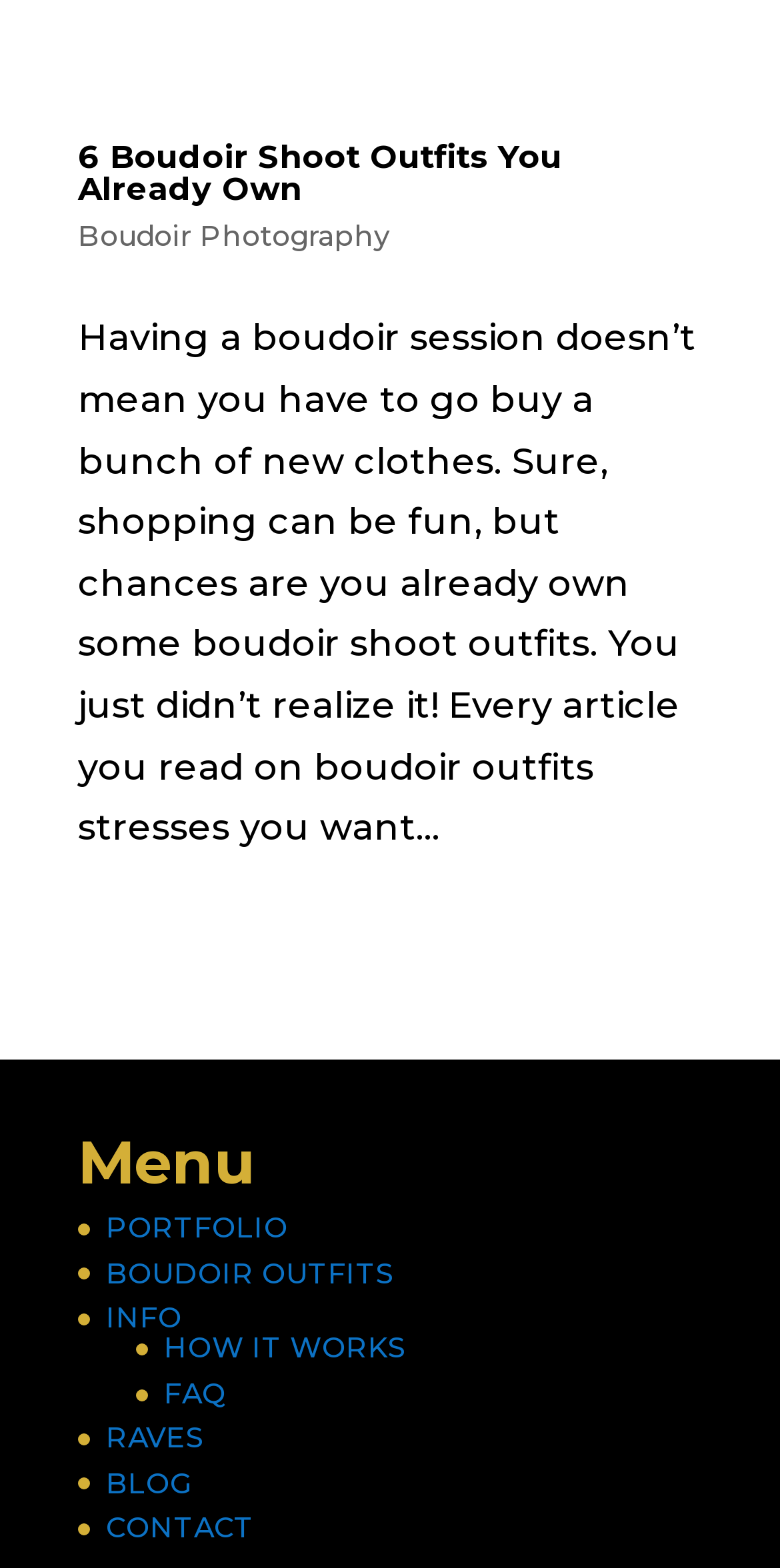What is the tone of the article? Refer to the image and provide a one-word or short phrase answer.

Informative